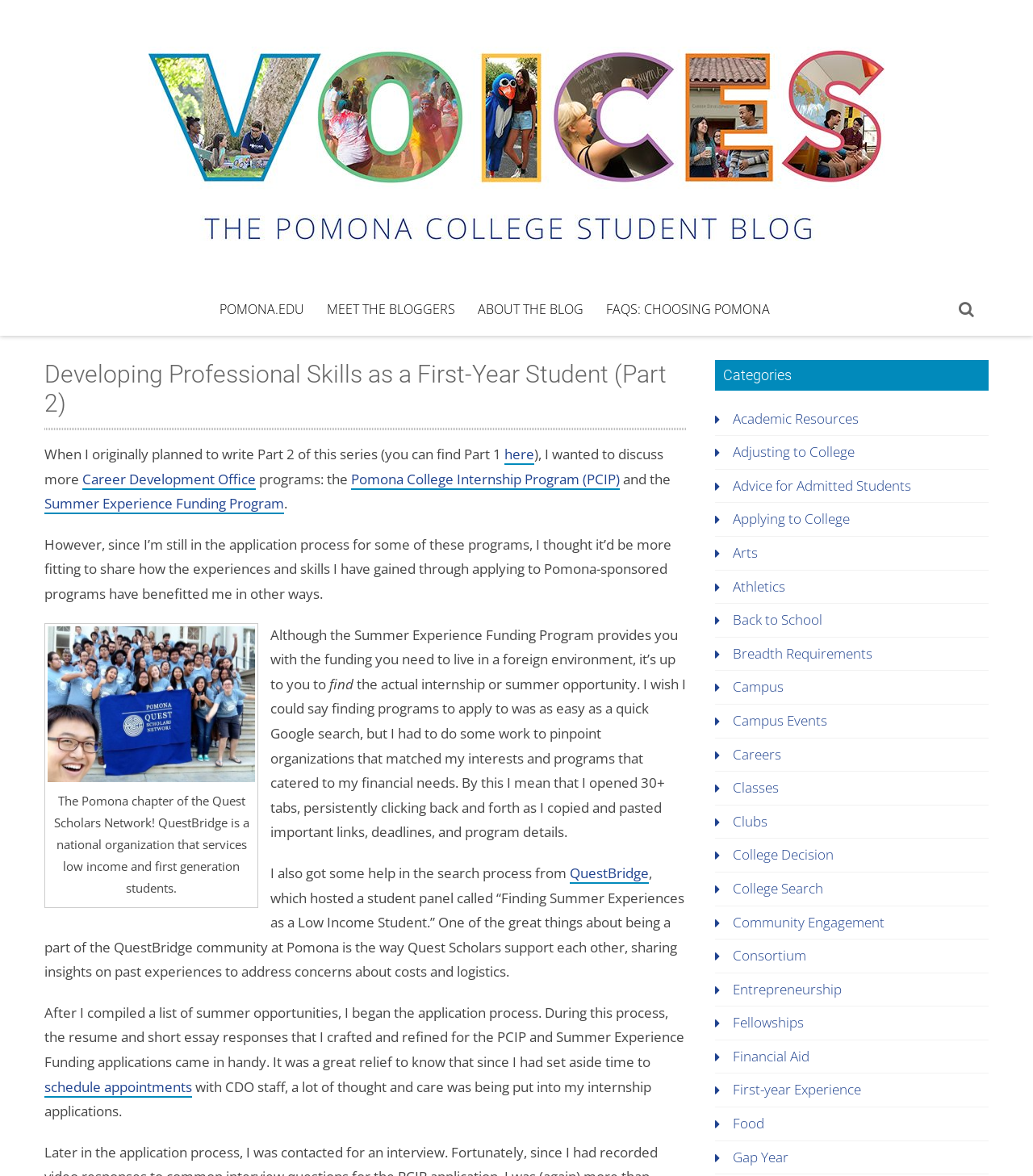Please determine the bounding box coordinates of the element to click on in order to accomplish the following task: "read the 'Developing Professional Skills as a First-Year Student (Part 2)' heading". Ensure the coordinates are four float numbers ranging from 0 to 1, i.e., [left, top, right, bottom].

[0.043, 0.306, 0.665, 0.366]